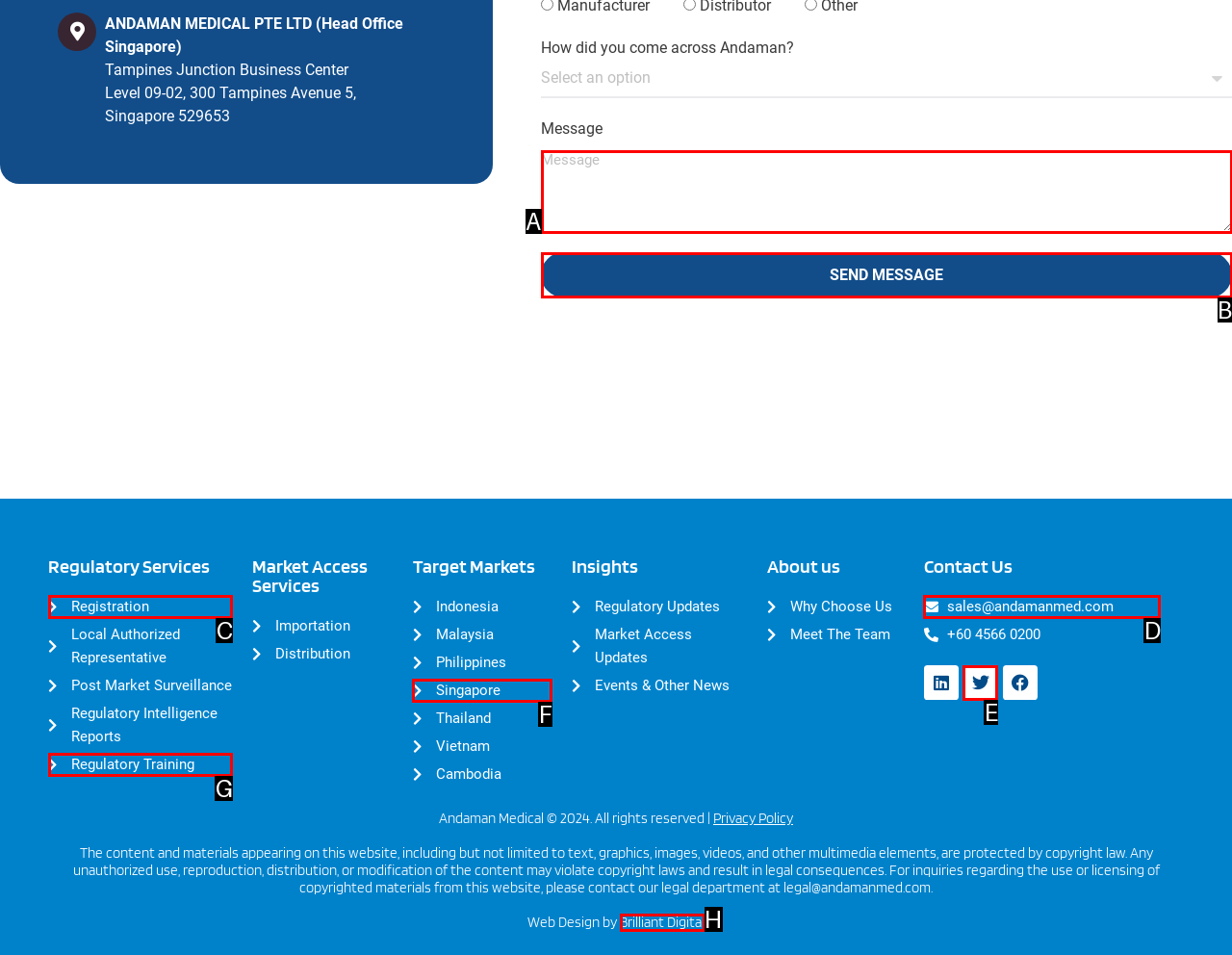Match the HTML element to the description: Regulatory Training. Respond with the letter of the correct option directly.

G